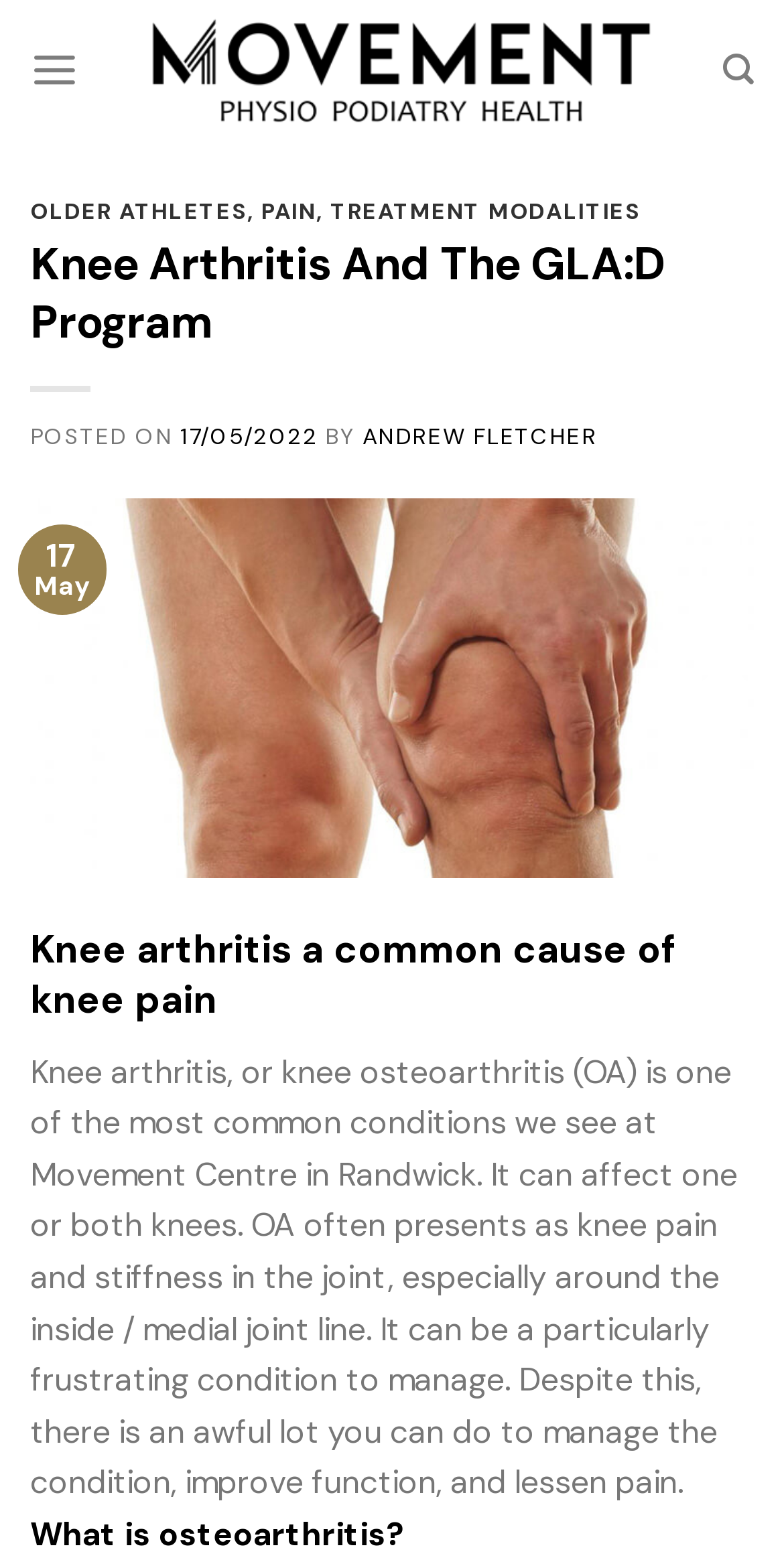Identify the bounding box coordinates of the element to click to follow this instruction: 'Click on THE MOVEMENT CENTRE'. Ensure the coordinates are four float values between 0 and 1, provided as [left, top, right, bottom].

[0.139, 0.0, 0.884, 0.09]